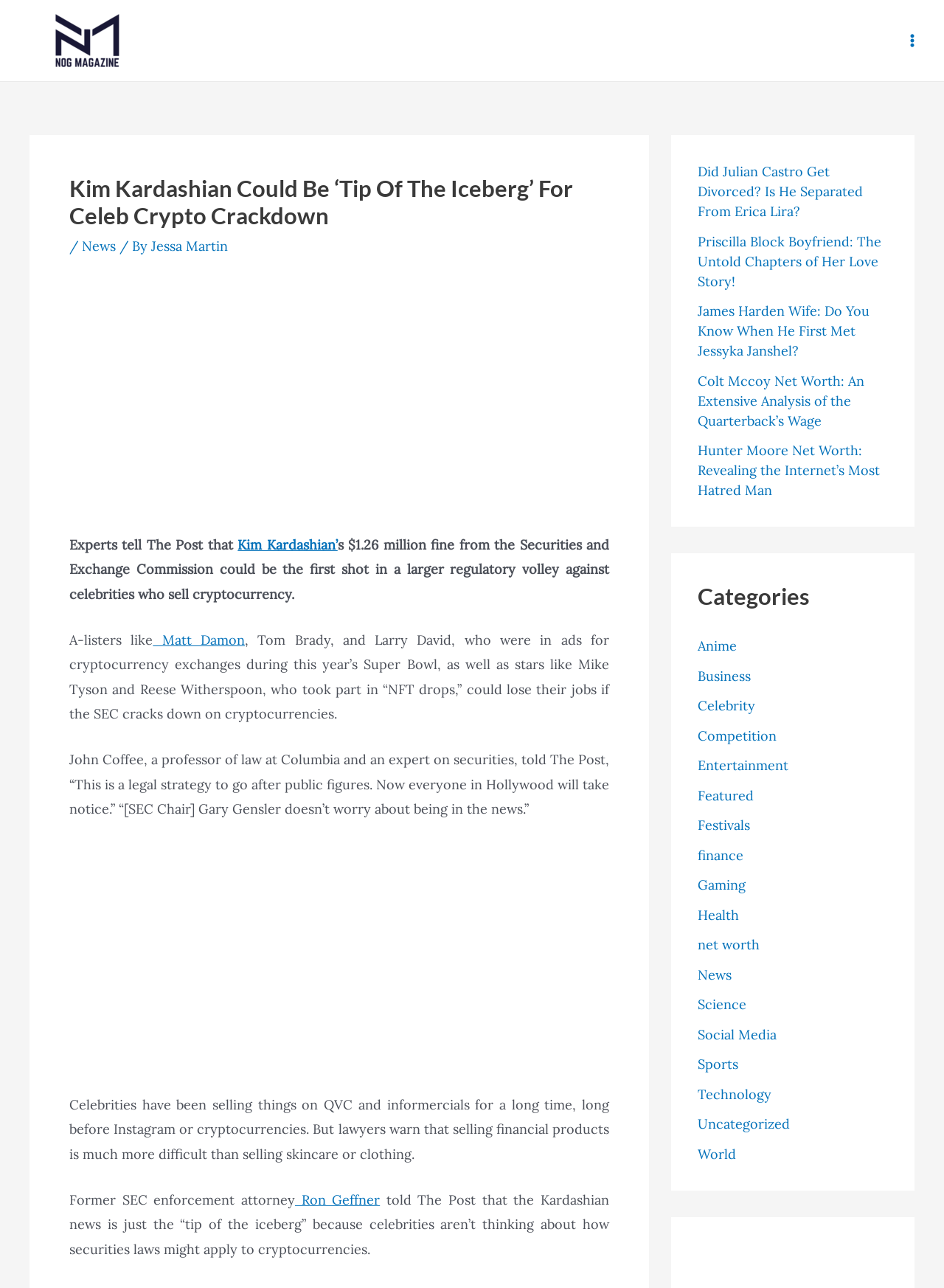Provide a brief response to the question below using a single word or phrase: 
What is the name of the professor of law mentioned in the article?

John Coffee